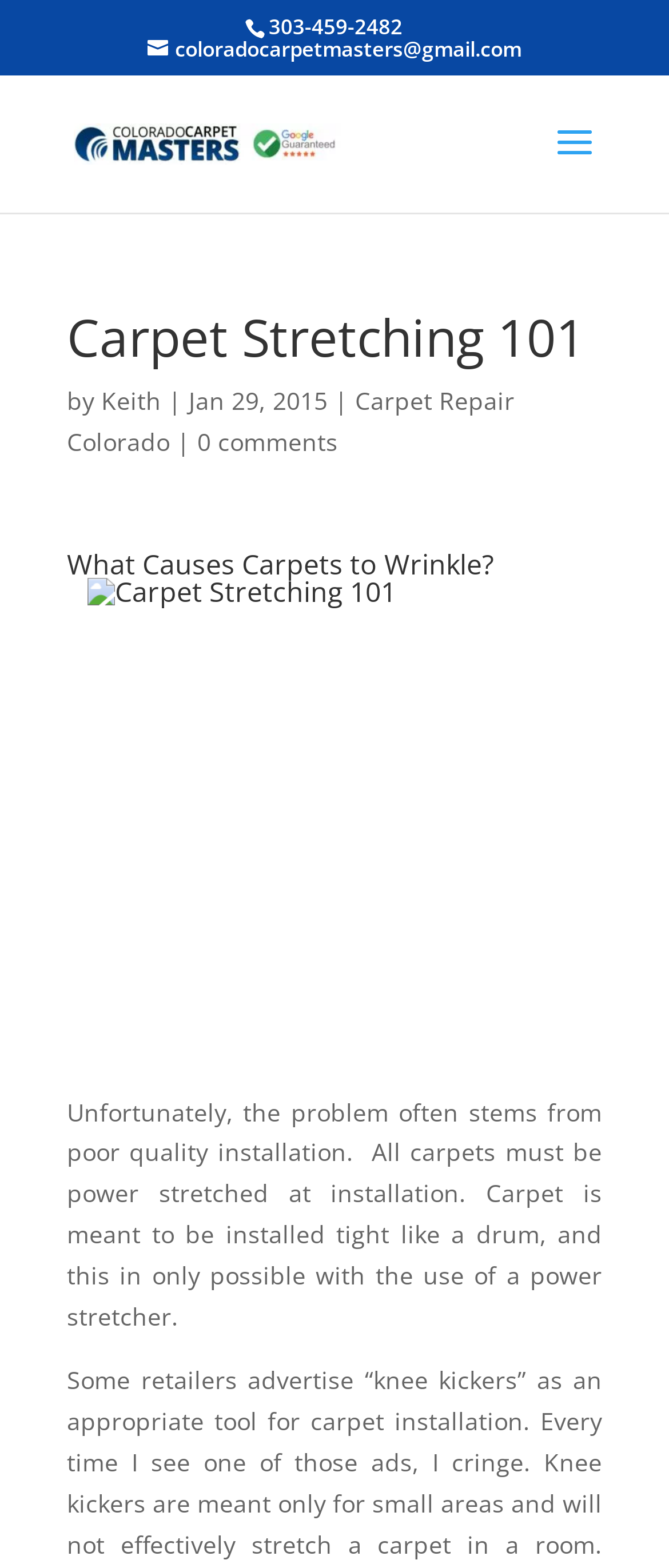Using the information in the image, give a comprehensive answer to the question: 
What is the name of the author of the article 'Carpet Stretching 101'?

I found the author's name by looking at the link element with the bounding box coordinates [0.151, 0.245, 0.241, 0.266] which contains the text 'Keith'. This element is a child of the heading element with the text 'Carpet Stretching 101'.